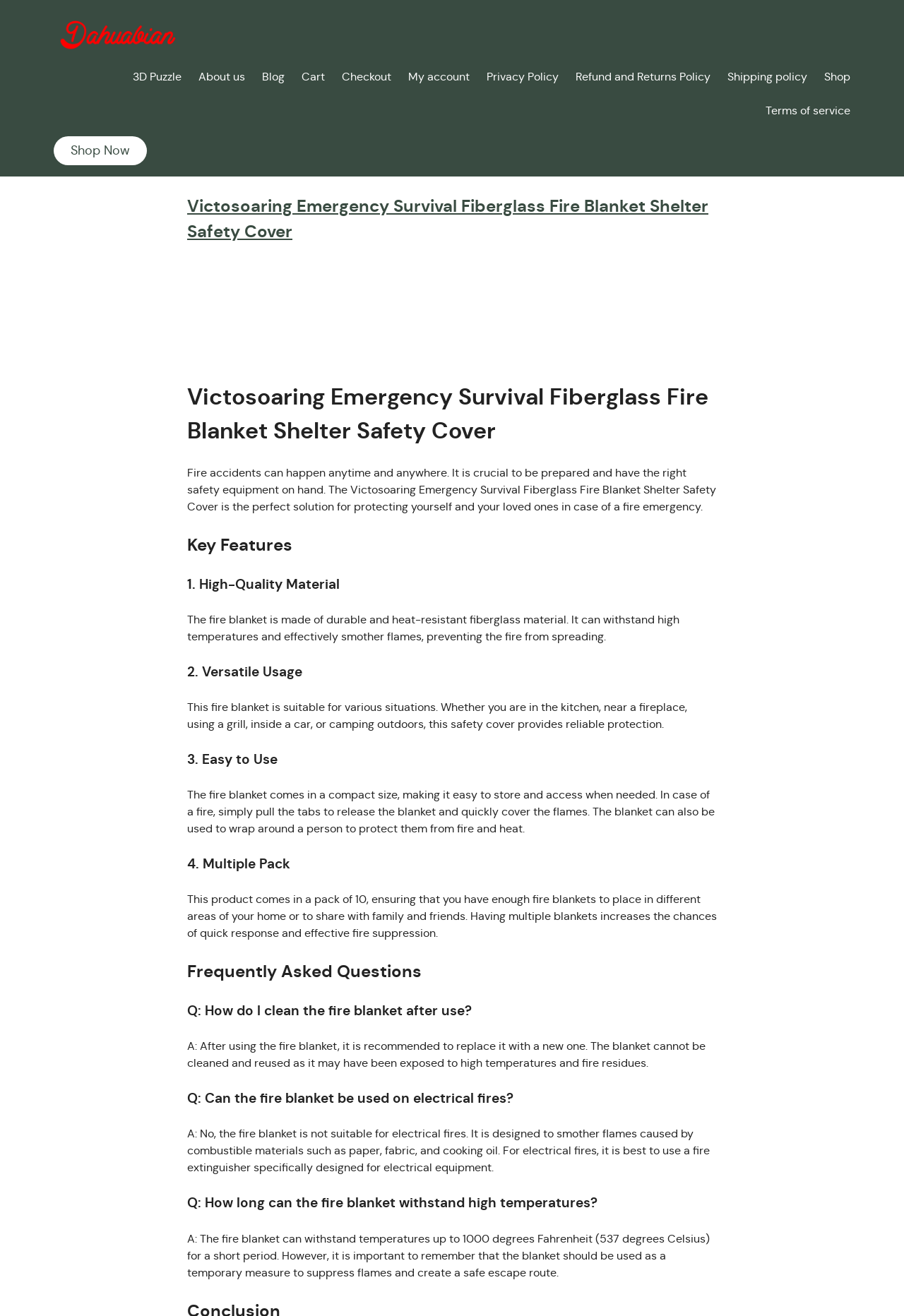What is the maximum temperature the fire blanket can withstand?
Please respond to the question thoroughly and include all relevant details.

I found the answer by reading the text under the heading 'Q: How long can the fire blanket withstand high temperatures?' which states that 'The fire blanket can withstand temperatures up to 1000 degrees Fahrenheit (537 degrees Celsius) for a short period.'